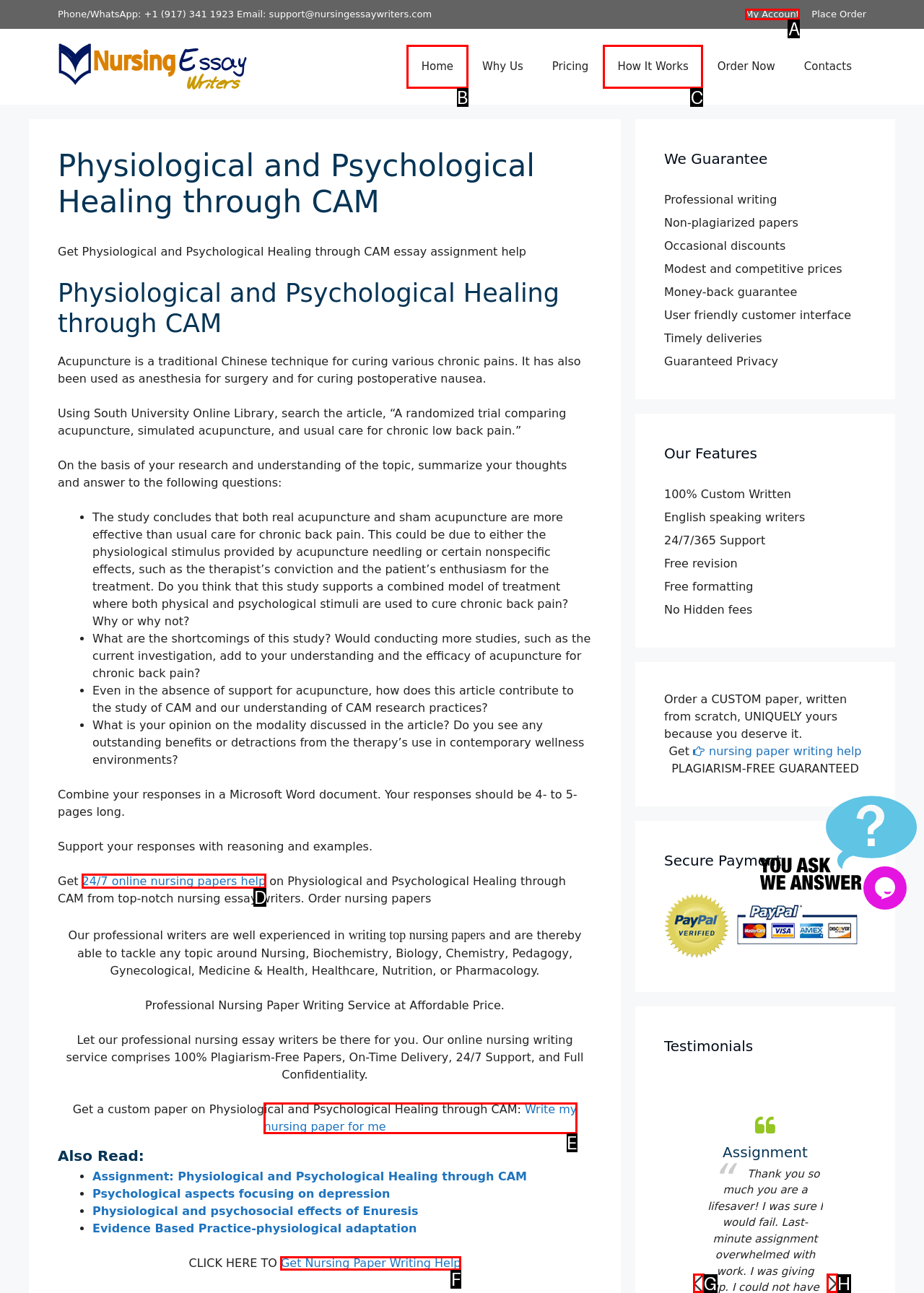Which letter corresponds to the correct option to complete the task: Get 24/7 online nursing papers help?
Answer with the letter of the chosen UI element.

D